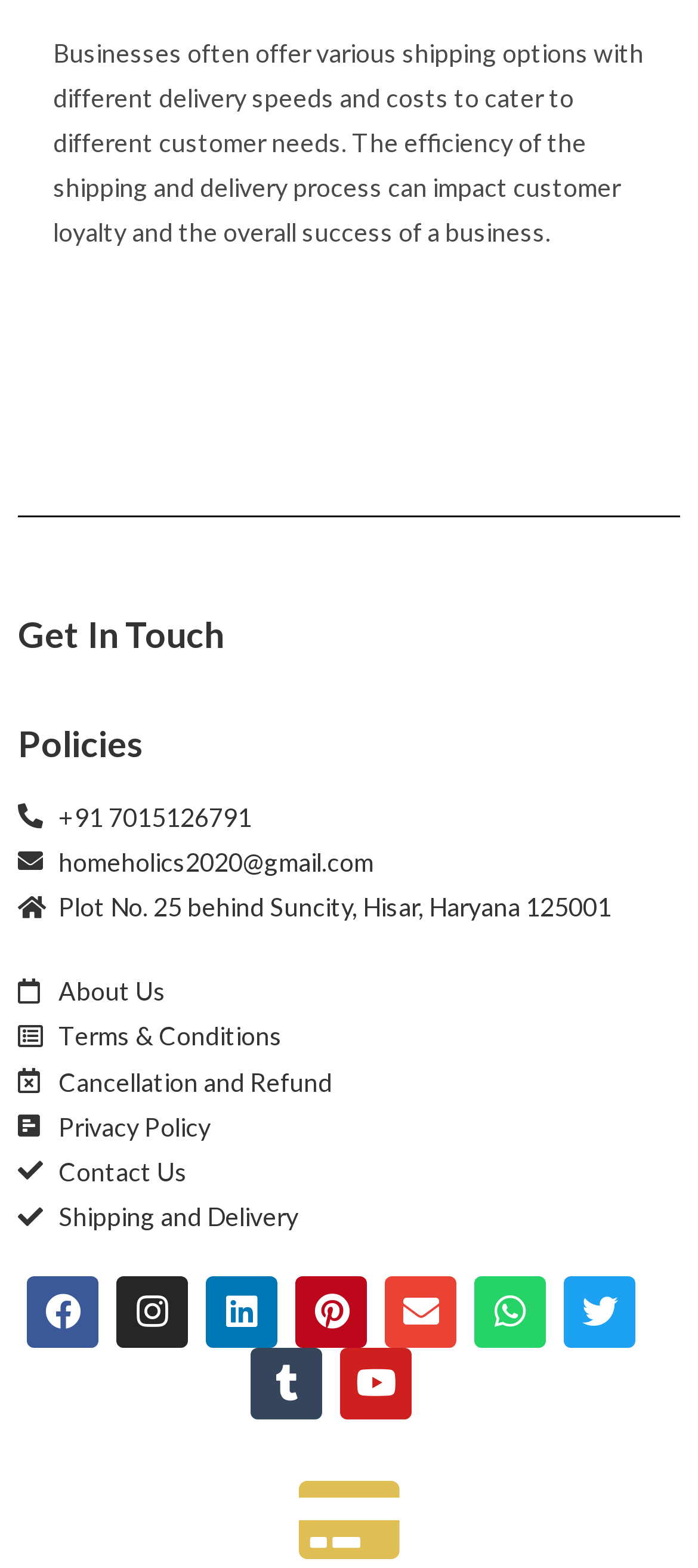Pinpoint the bounding box coordinates of the area that should be clicked to complete the following instruction: "Check the 'Shipping and Delivery' policy". The coordinates must be given as four float numbers between 0 and 1, i.e., [left, top, right, bottom].

[0.026, 0.762, 0.974, 0.79]